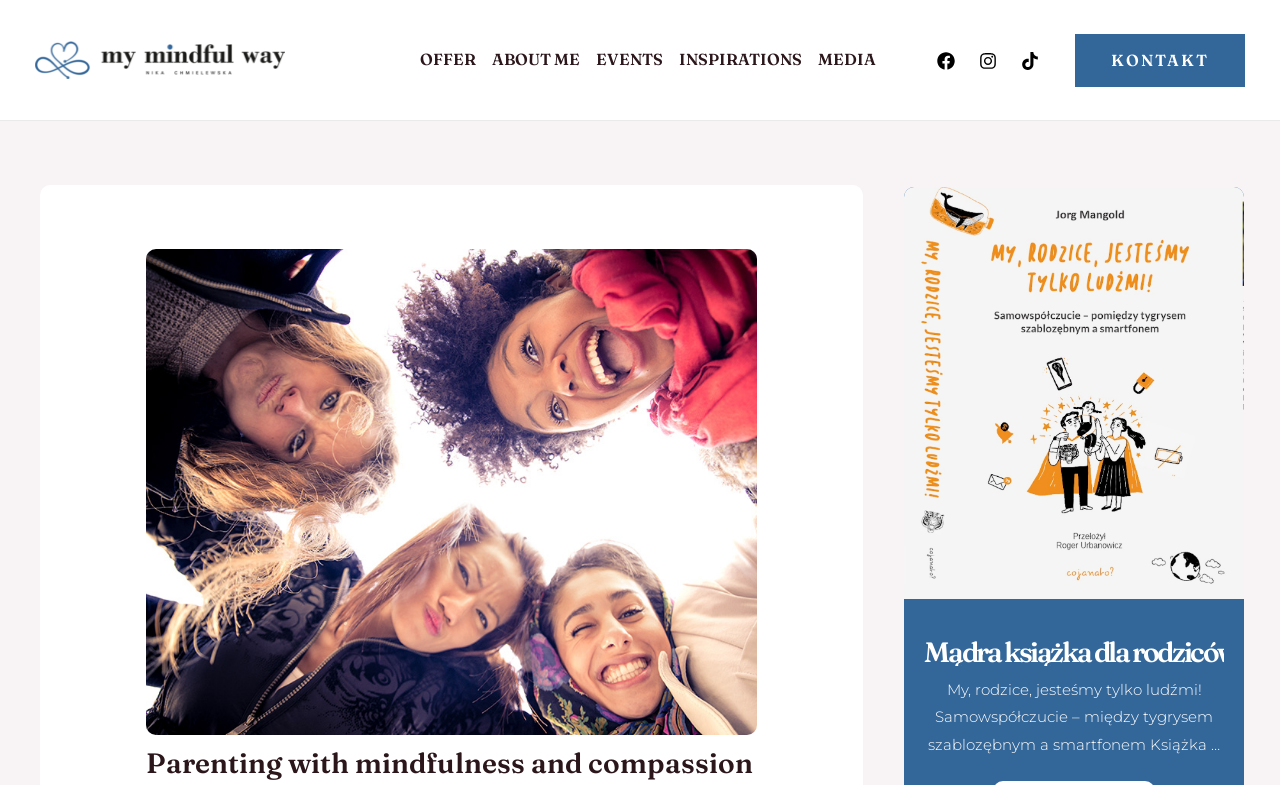What is the topic of the recommended book?
Look at the image and respond with a one-word or short phrase answer.

Parenting